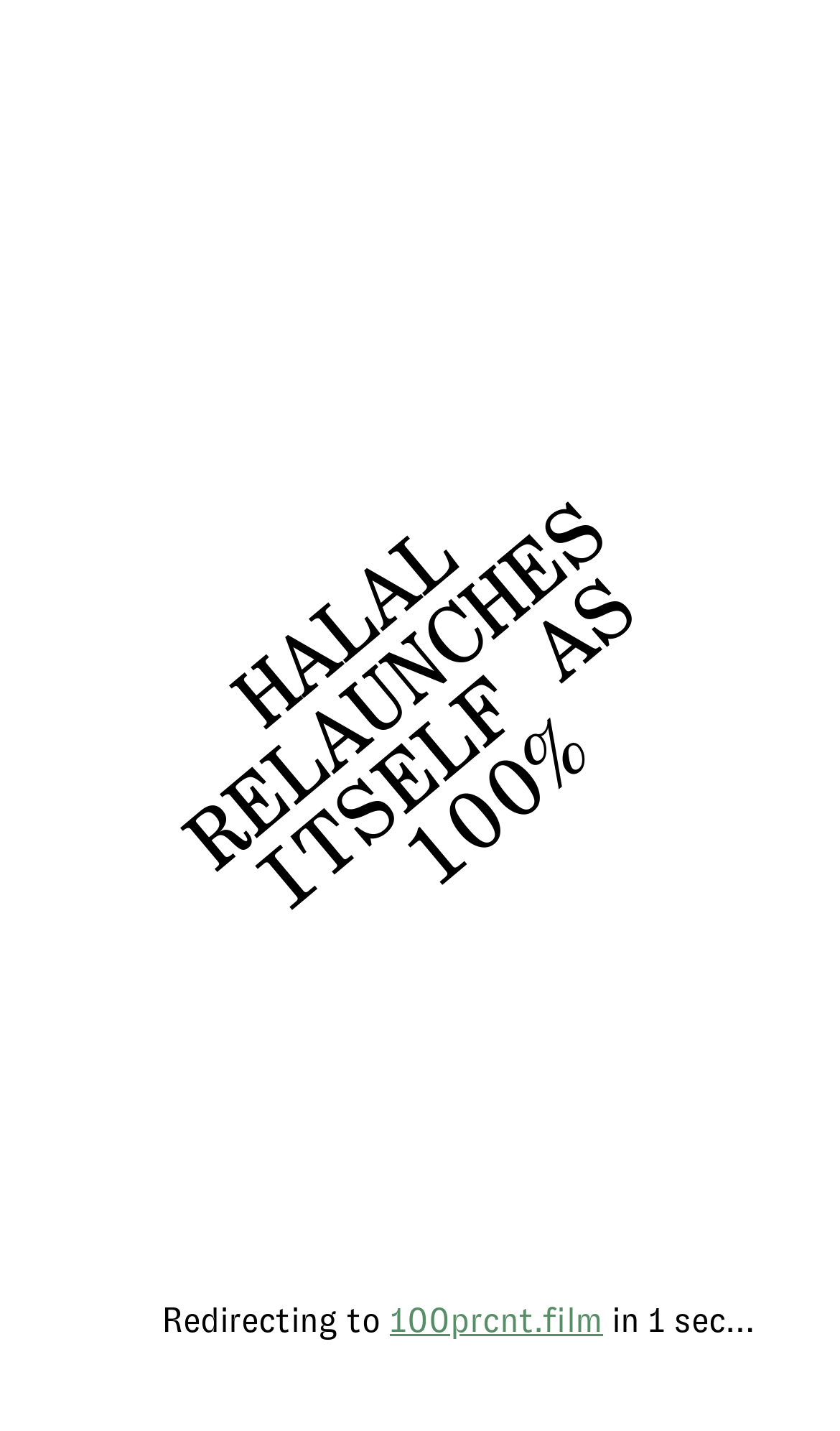Given the element description 100prcnt.film, identify the bounding box coordinates for the UI element on the webpage screenshot. The format should be (top-left x, top-left y, bottom-right x, bottom-right y), with values between 0 and 1.

[0.464, 0.91, 0.718, 0.936]